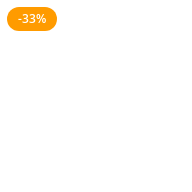What is the purpose of the orange tag?
Use the image to answer the question with a single word or phrase.

Promotional purposes